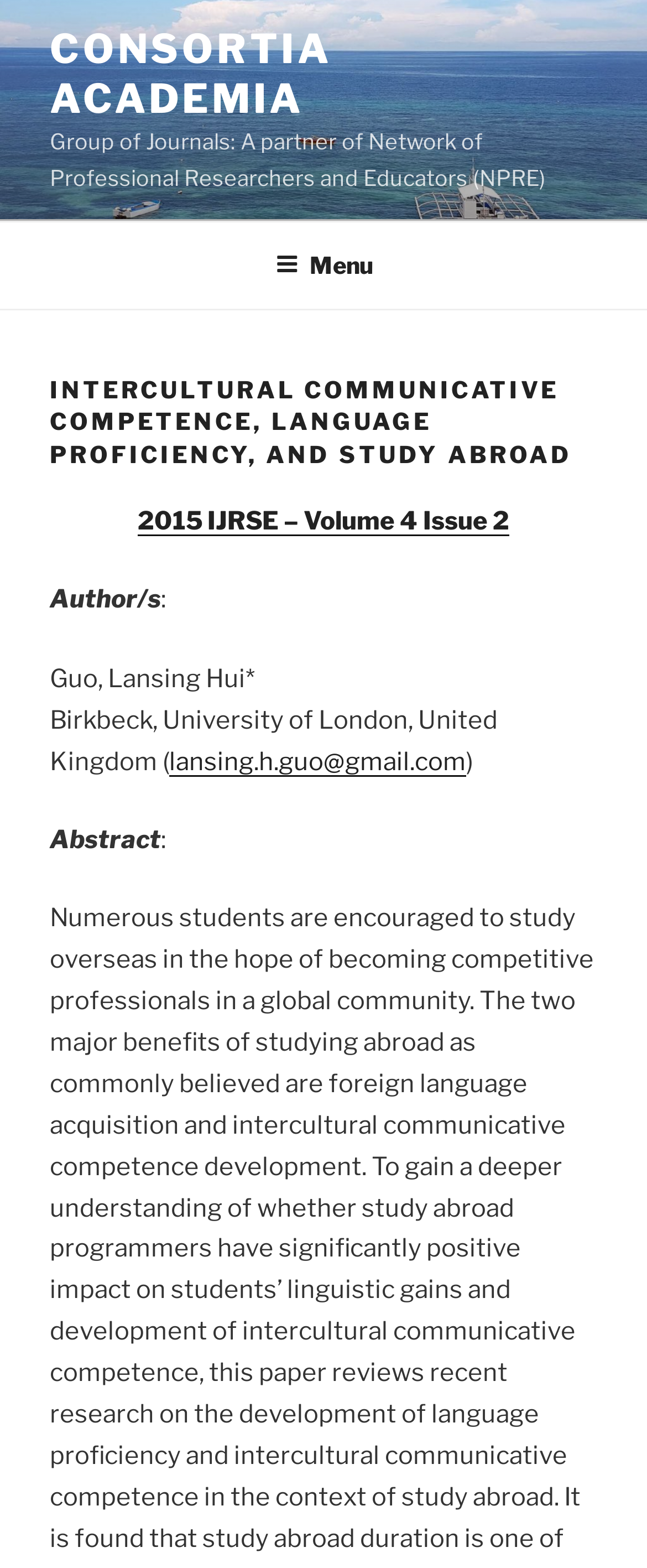Respond with a single word or phrase to the following question: What is the title of the journal volume?

2015 IJRSE – Volume 4 Issue 2